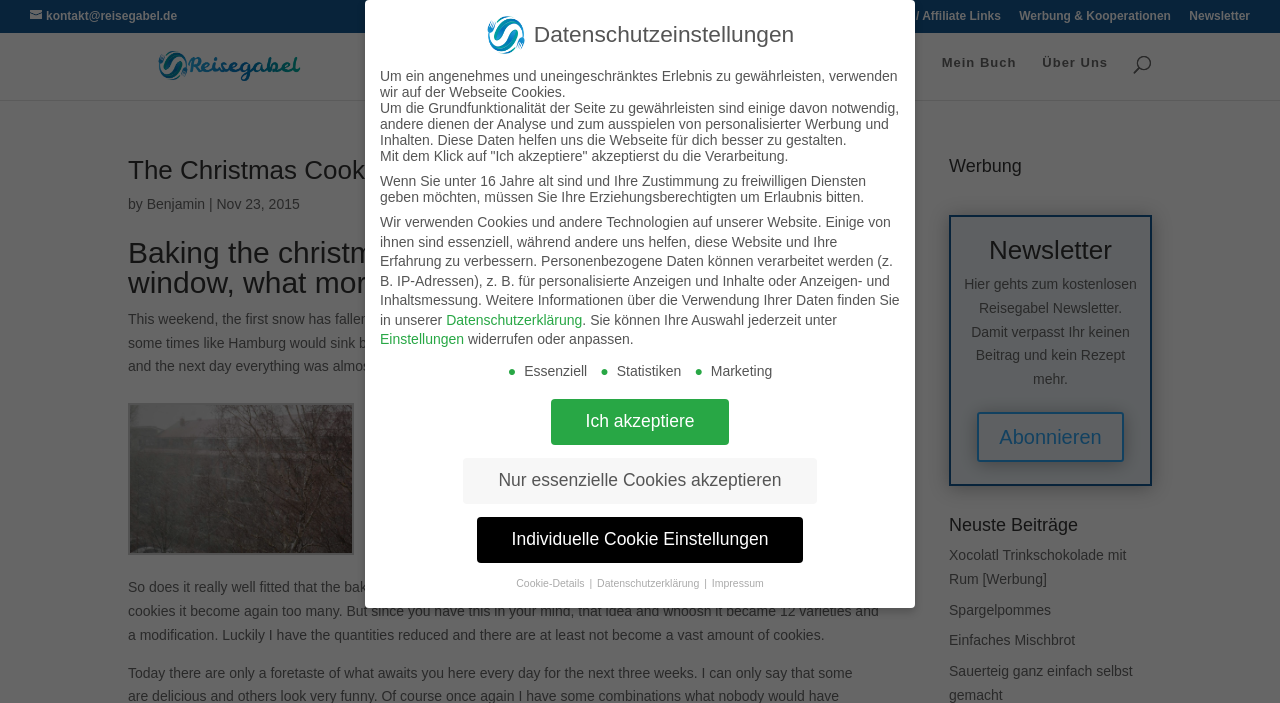Refer to the image and answer the question with as much detail as possible: What is the website's main topic?

Based on the webpage's content, it appears to be a cooking blog or website, with articles and recipes related to baking and cooking.